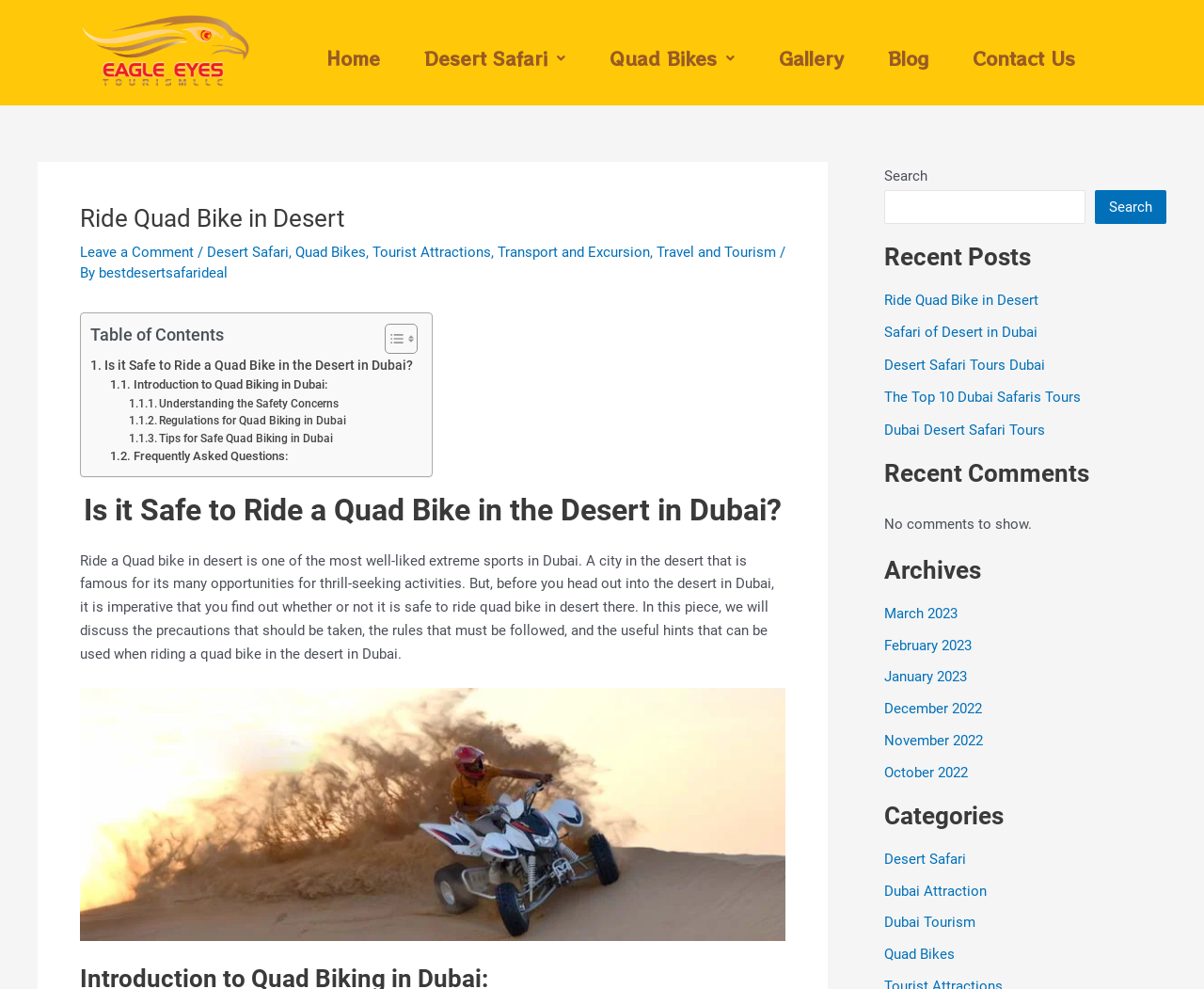Show the bounding box coordinates for the HTML element as described: "Affiliate Disclaimer".

None